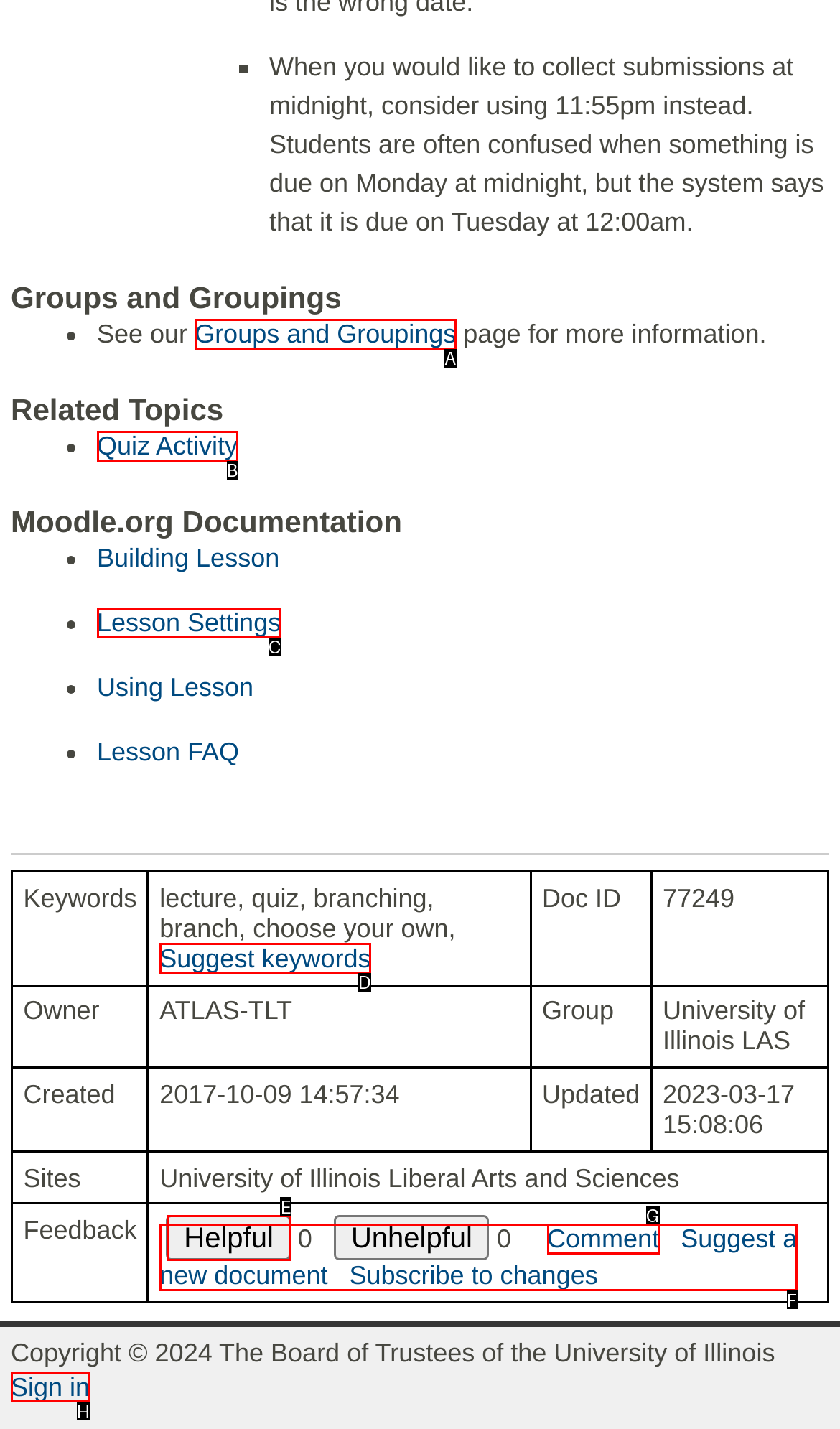Tell me which one HTML element best matches the description: Groups and Groupings Answer with the option's letter from the given choices directly.

A